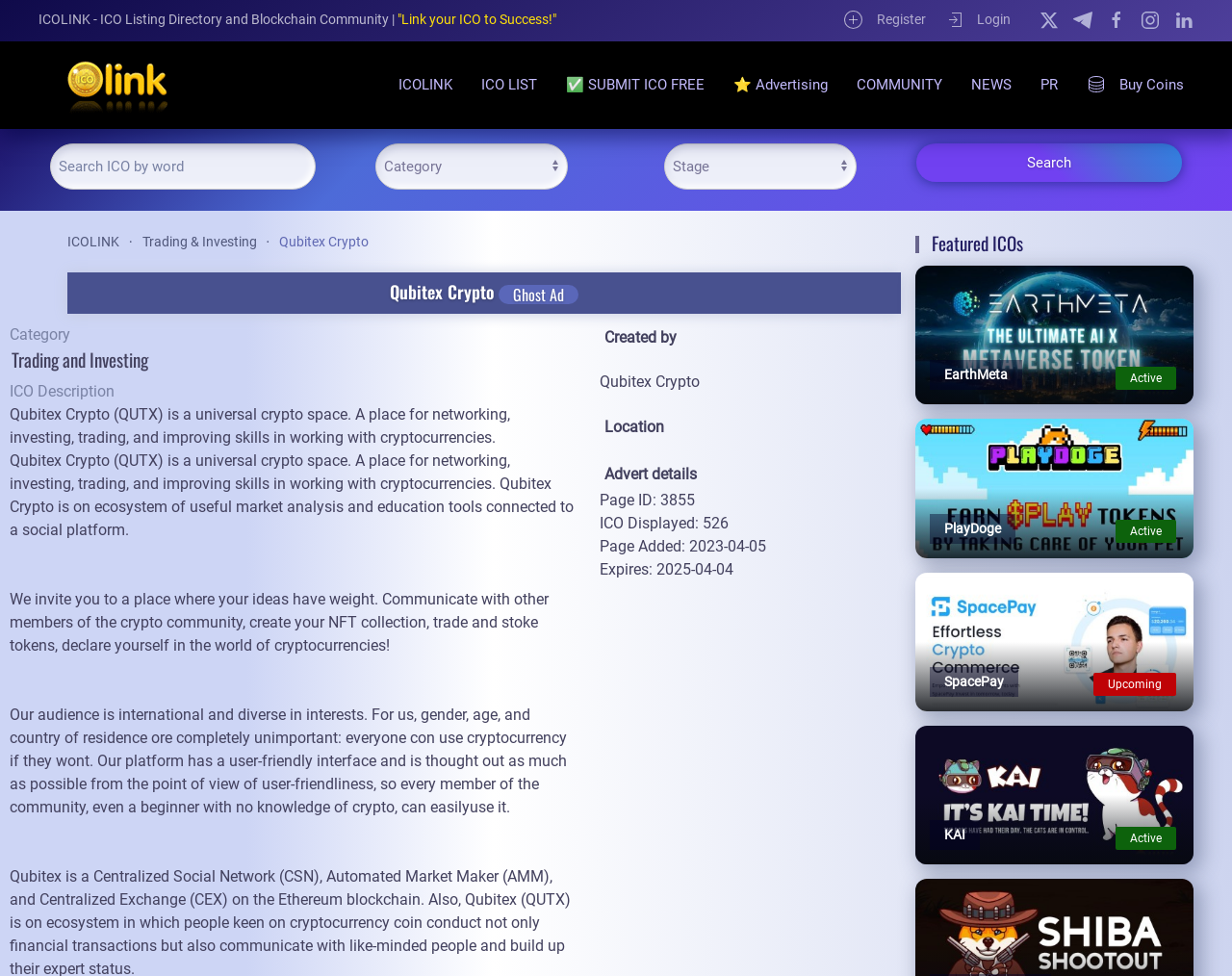Find the bounding box of the web element that fits this description: "✅ SUBMIT ICO FREE".

[0.452, 0.043, 0.58, 0.131]